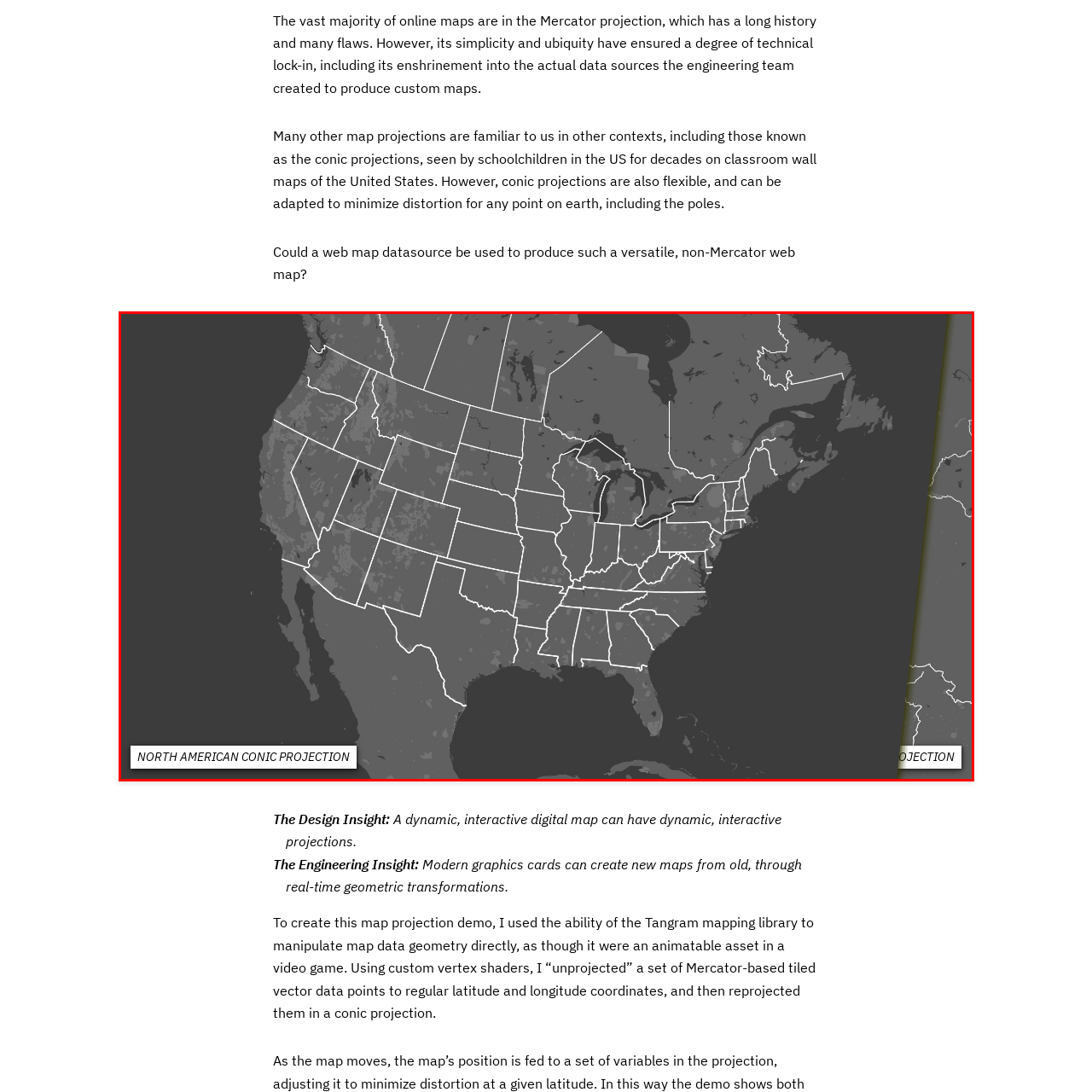What is the purpose of the dark background in the map?
Observe the image within the red bounding box and respond to the question with a detailed answer, relying on the image for information.

The dark background of the map serves to enhance the visibility of the white borders, making it easier to distinguish between different states and geographical features. This design choice helps to improve the overall readability and clarity of the map.